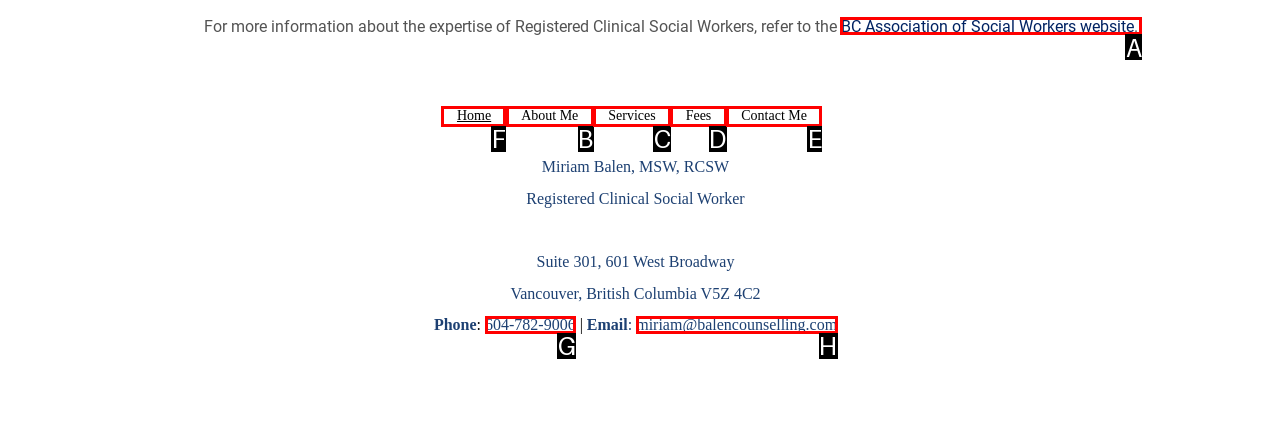Decide which UI element to click to accomplish the task: go to the Home page
Respond with the corresponding option letter.

F